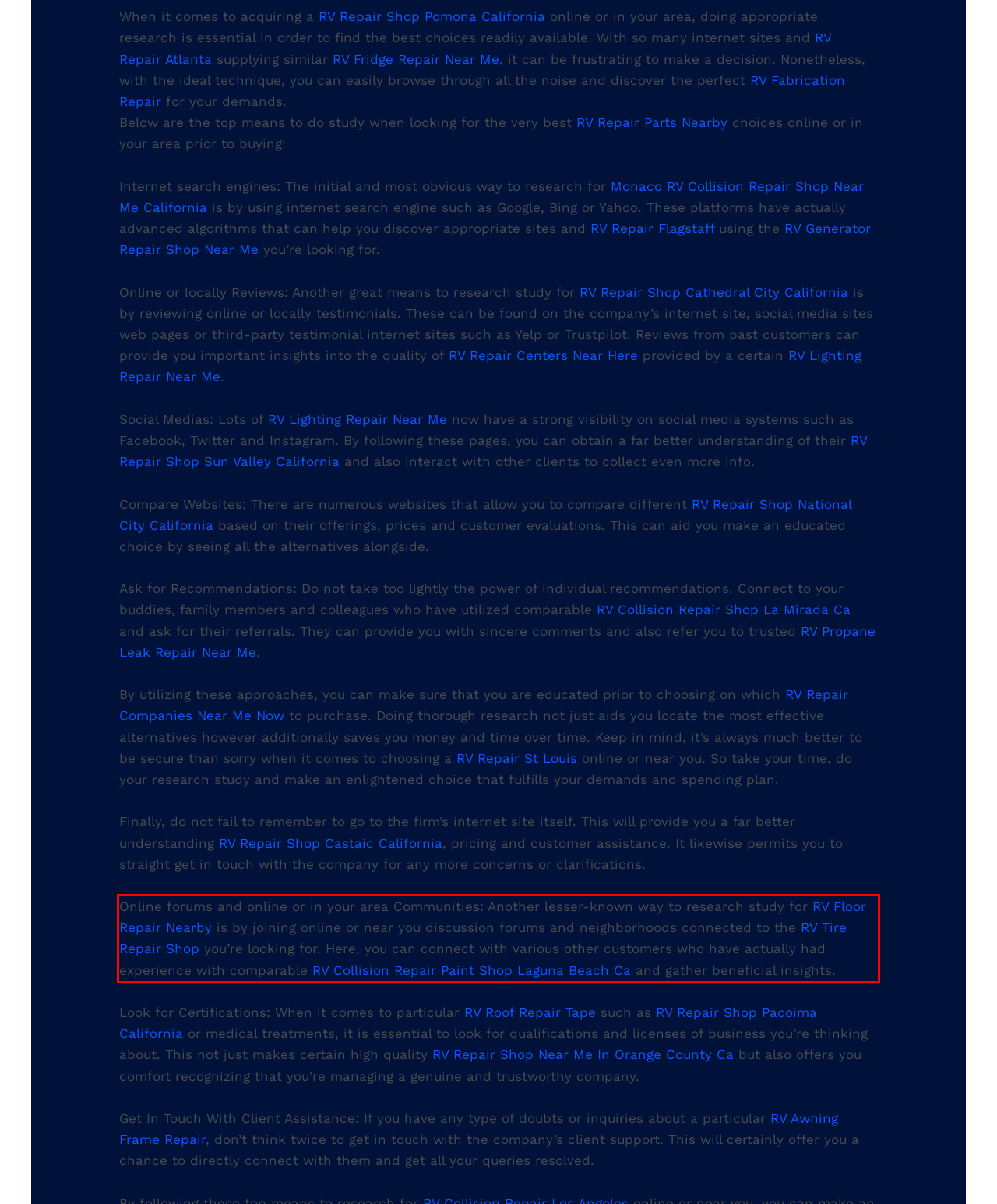Look at the webpage screenshot and recognize the text inside the red bounding box.

Online forums and online or in your area Communities: Another lesser-known way to research study for RV Floor Repair Nearby is by joining online or near you discussion forums and neighborhoods connected to the RV Tire Repair Shop you’re looking for. Here, you can connect with various other customers who have actually had experience with comparable RV Collision Repair Paint Shop Laguna Beach Ca and gather beneficial insights.